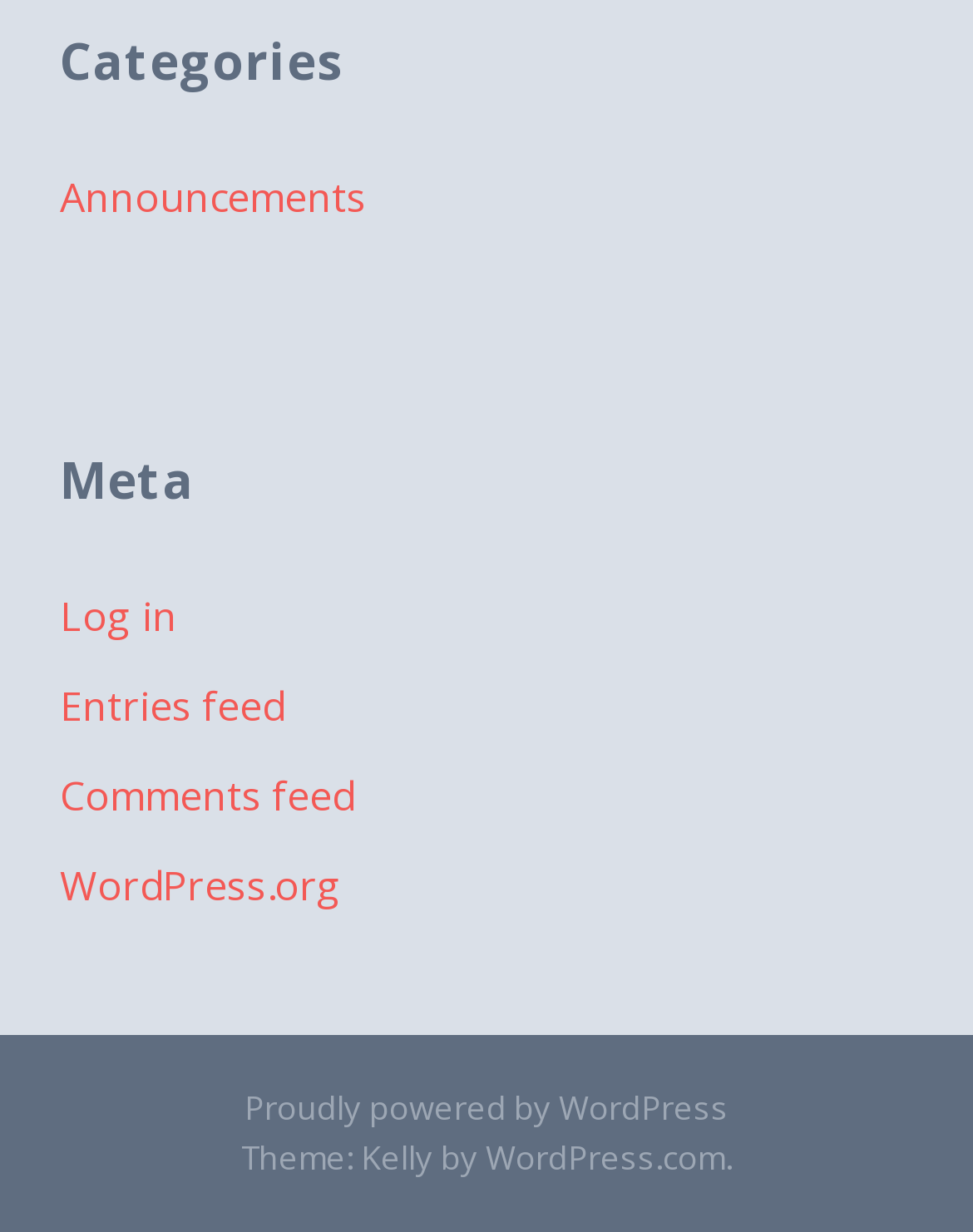What is the name of the theme used?
Provide a one-word or short-phrase answer based on the image.

Kelly